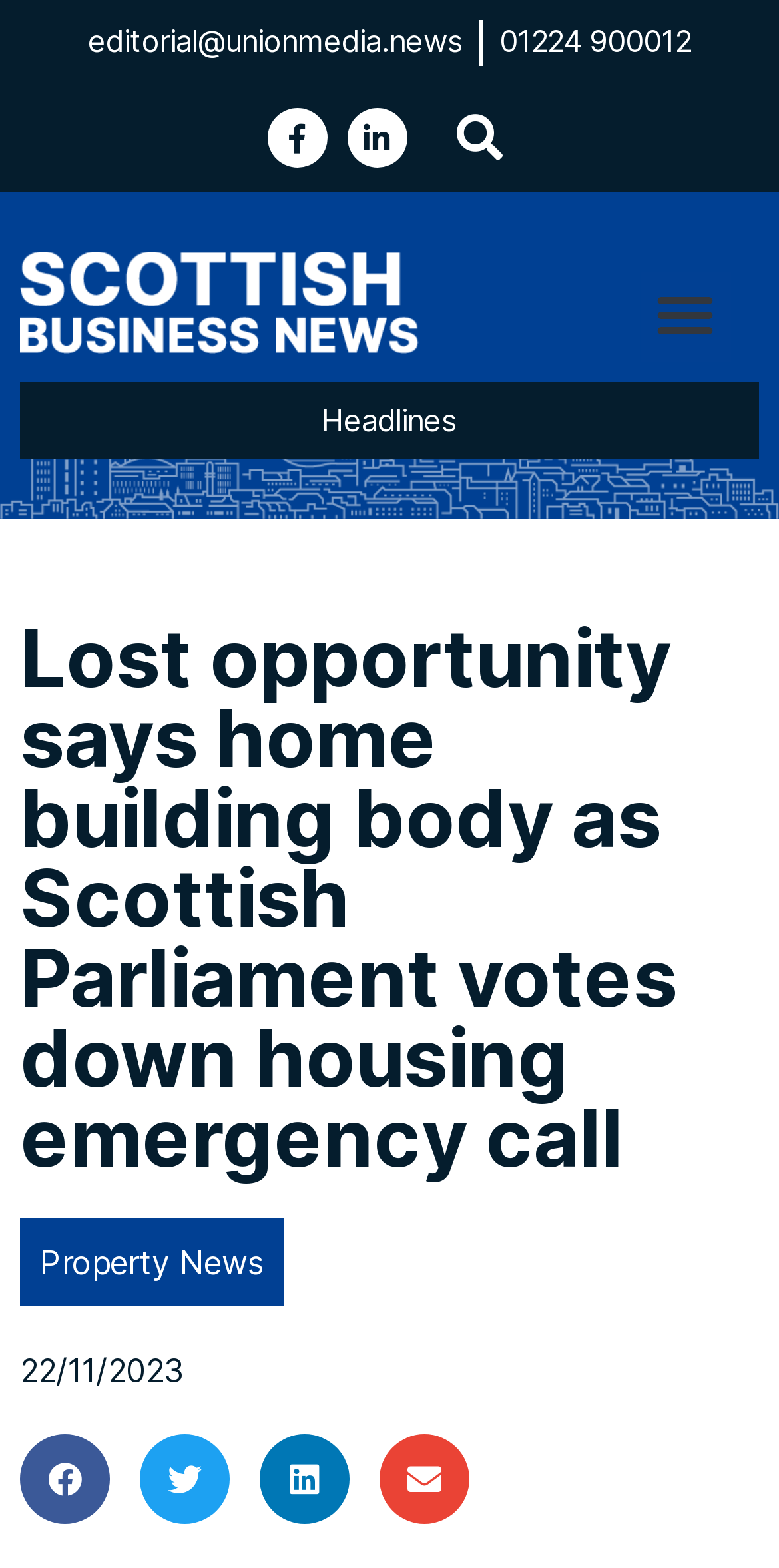Please specify the bounding box coordinates of the clickable section necessary to execute the following command: "Visit the editorial page".

[0.113, 0.013, 0.595, 0.041]